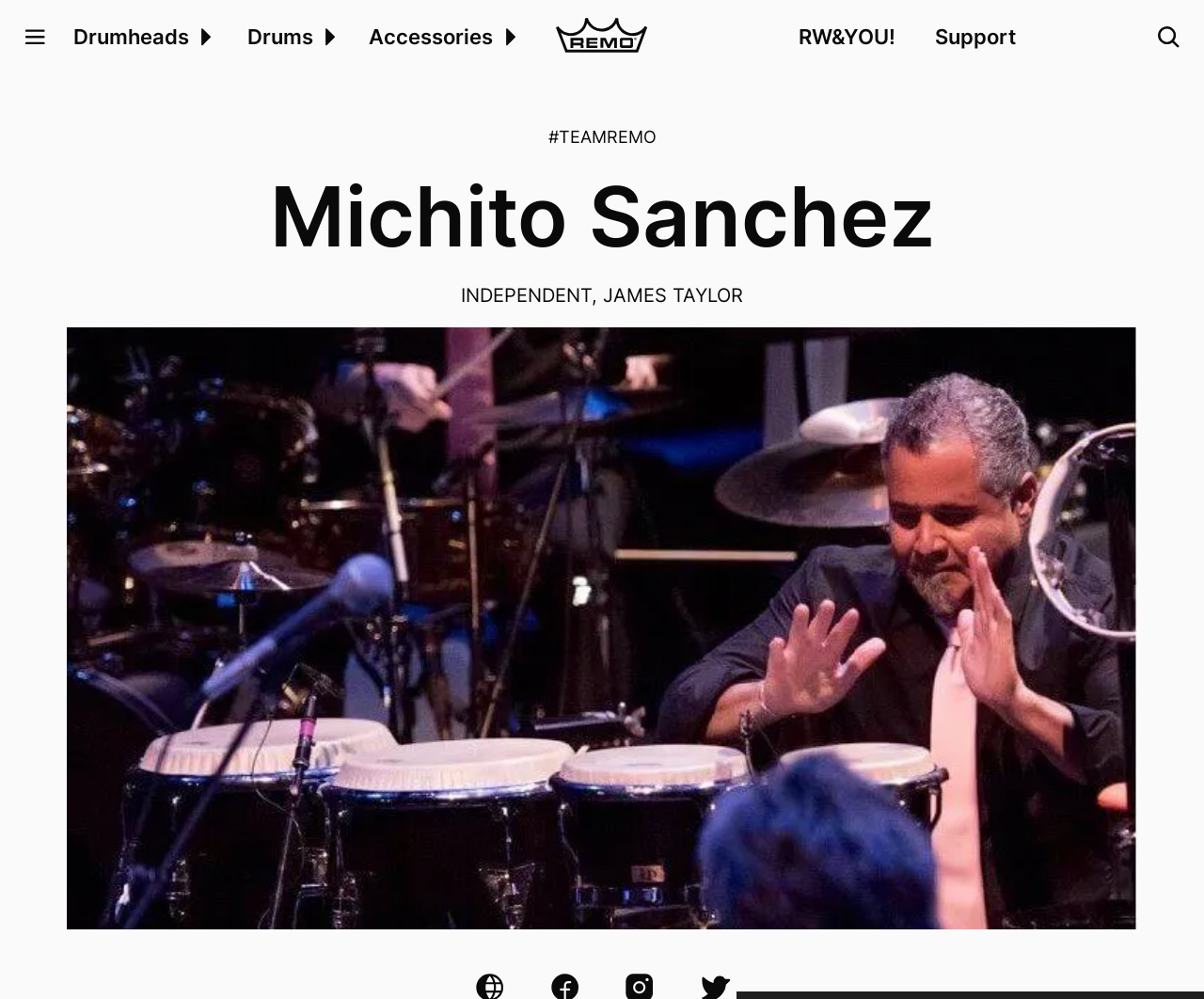Determine the bounding box coordinates for the area you should click to complete the following instruction: "Select drumheads".

[0.061, 0.021, 0.157, 0.053]